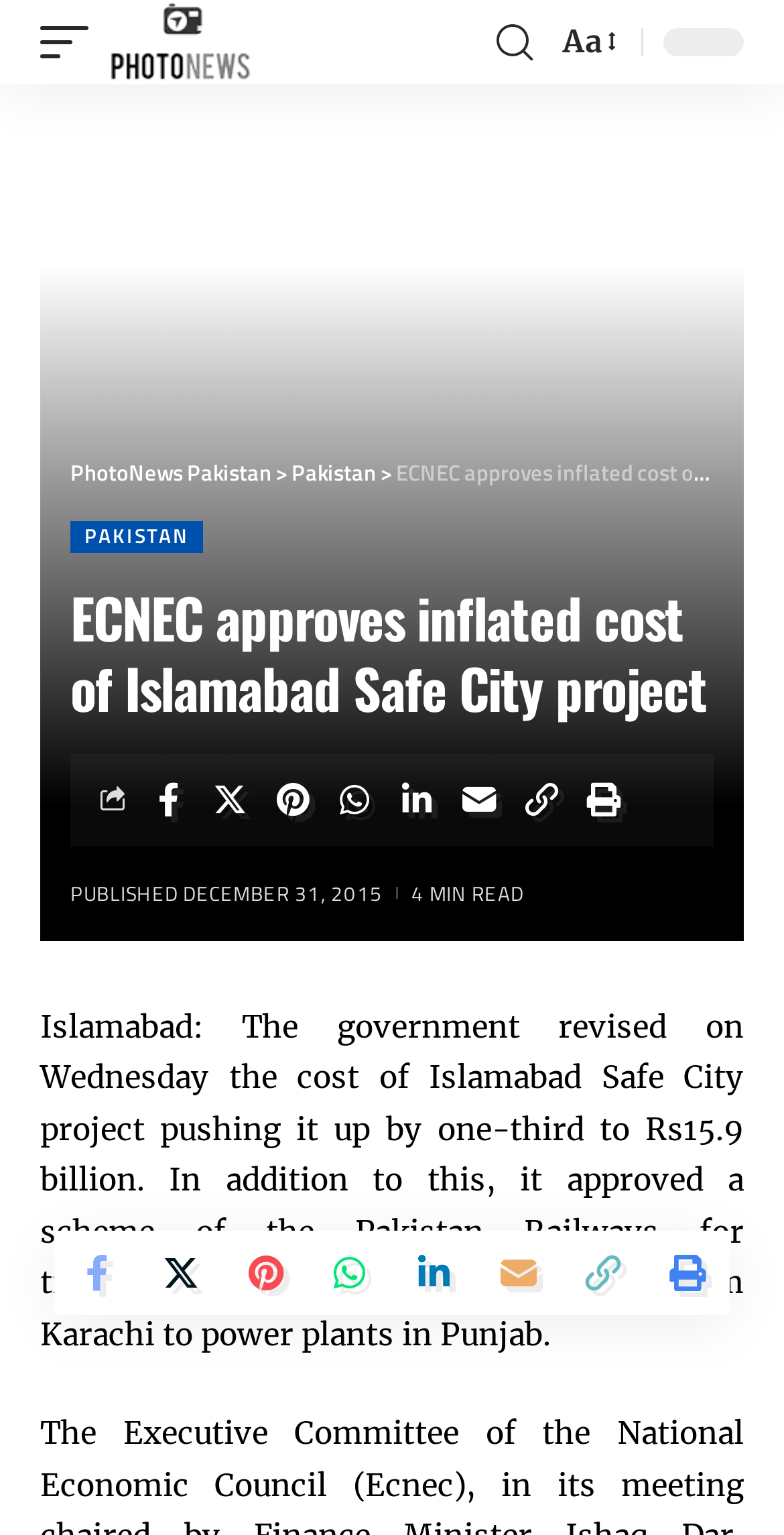Please locate the clickable area by providing the bounding box coordinates to follow this instruction: "read Islamabad Safe City project news".

[0.09, 0.379, 0.91, 0.471]